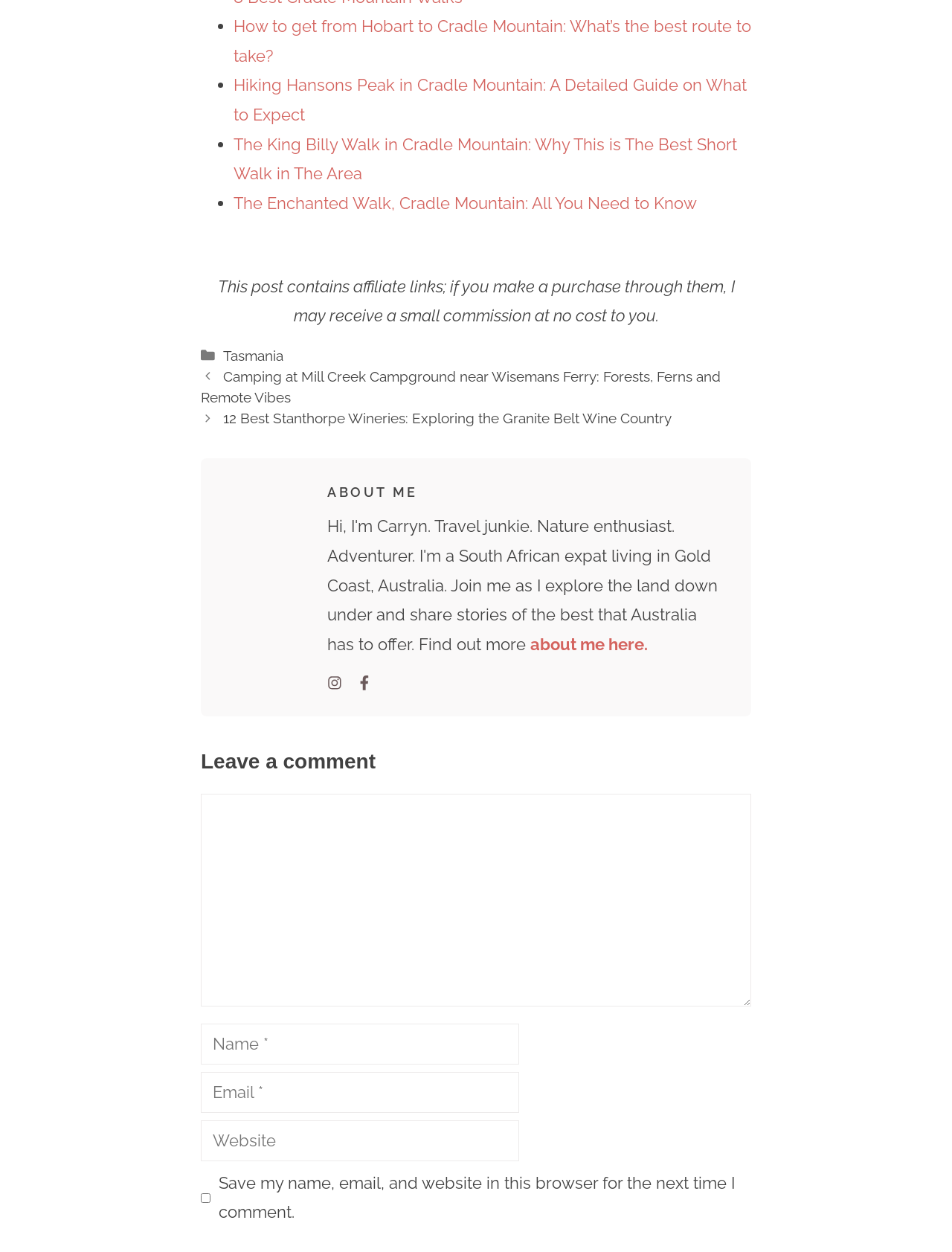Using the given element description, provide the bounding box coordinates (top-left x, top-left y, bottom-right x, bottom-right y) for the corresponding UI element in the screenshot: Tasmania

[0.234, 0.277, 0.298, 0.29]